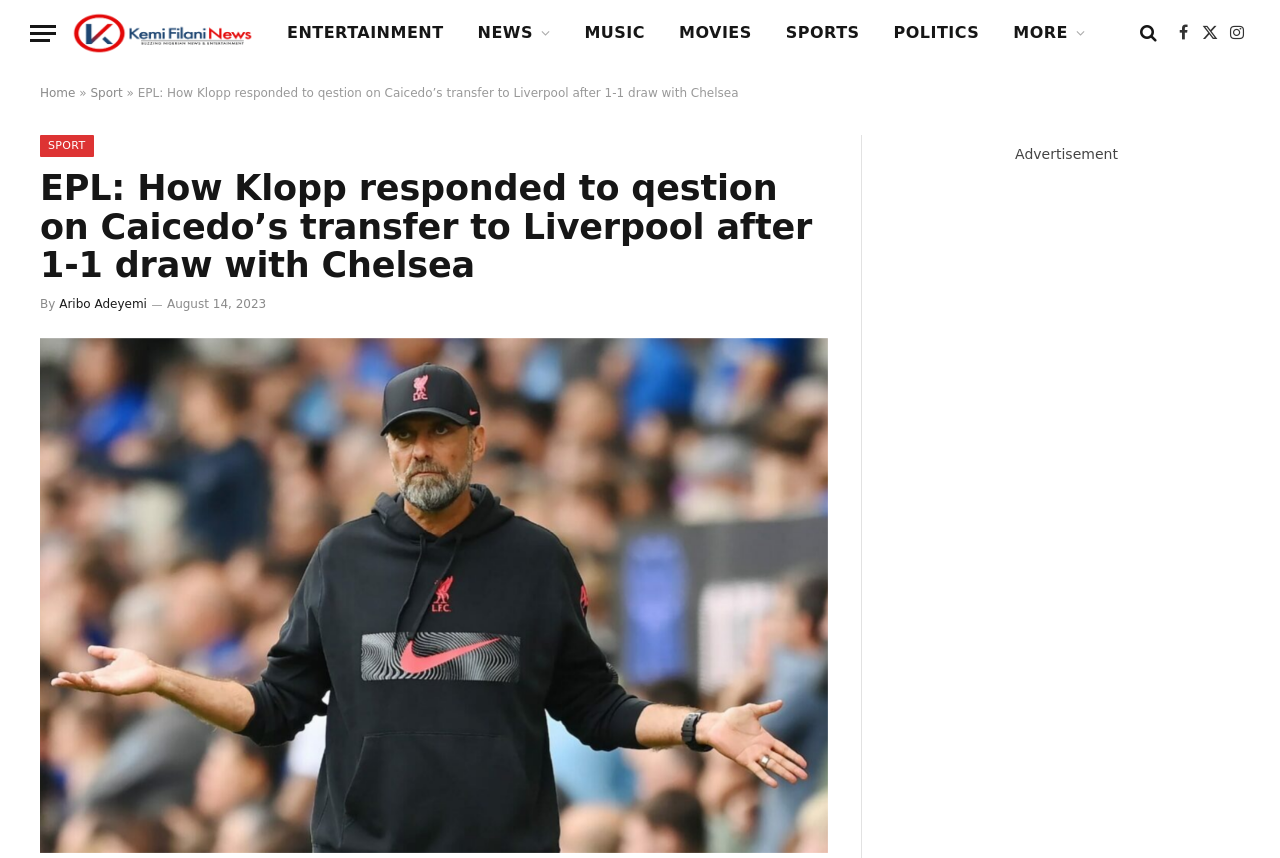Provide your answer to the question using just one word or phrase: When was the article published?

August 14, 2023